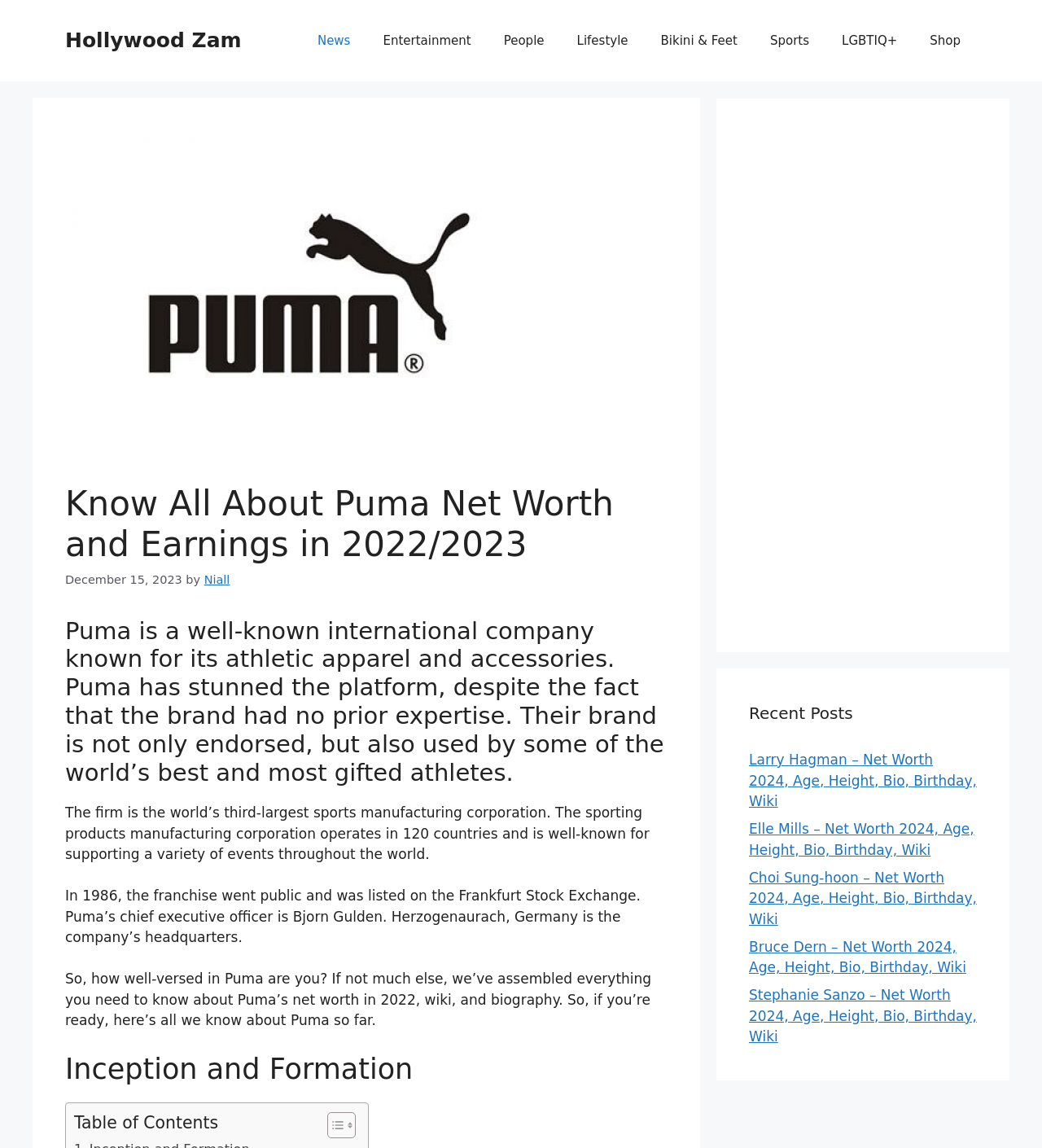Based on the provided description, "Hollywood Zam", find the bounding box of the corresponding UI element in the screenshot.

[0.062, 0.025, 0.232, 0.045]